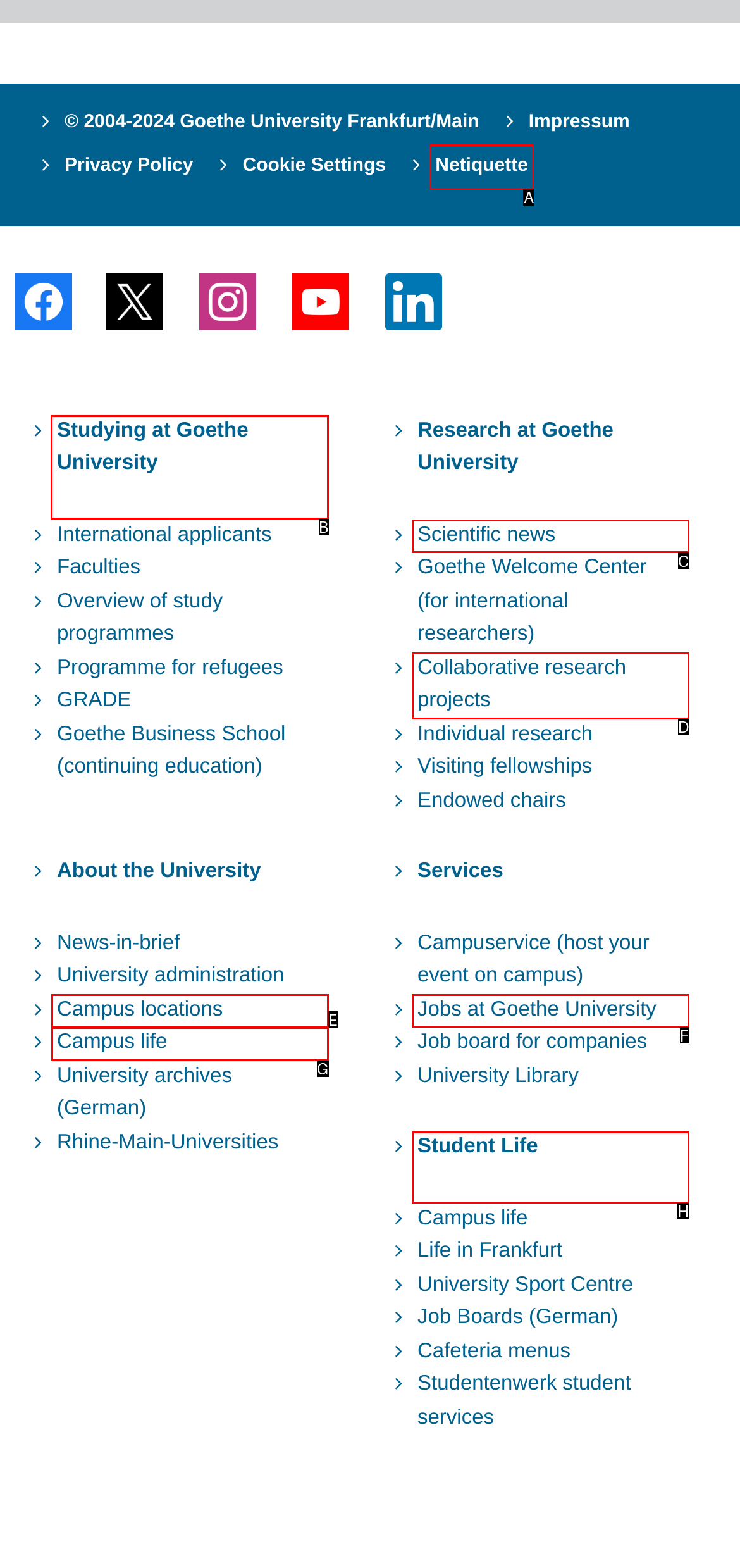Tell me which one HTML element I should click to complete the following task: Learn about studying at Goethe University Answer with the option's letter from the given choices directly.

B